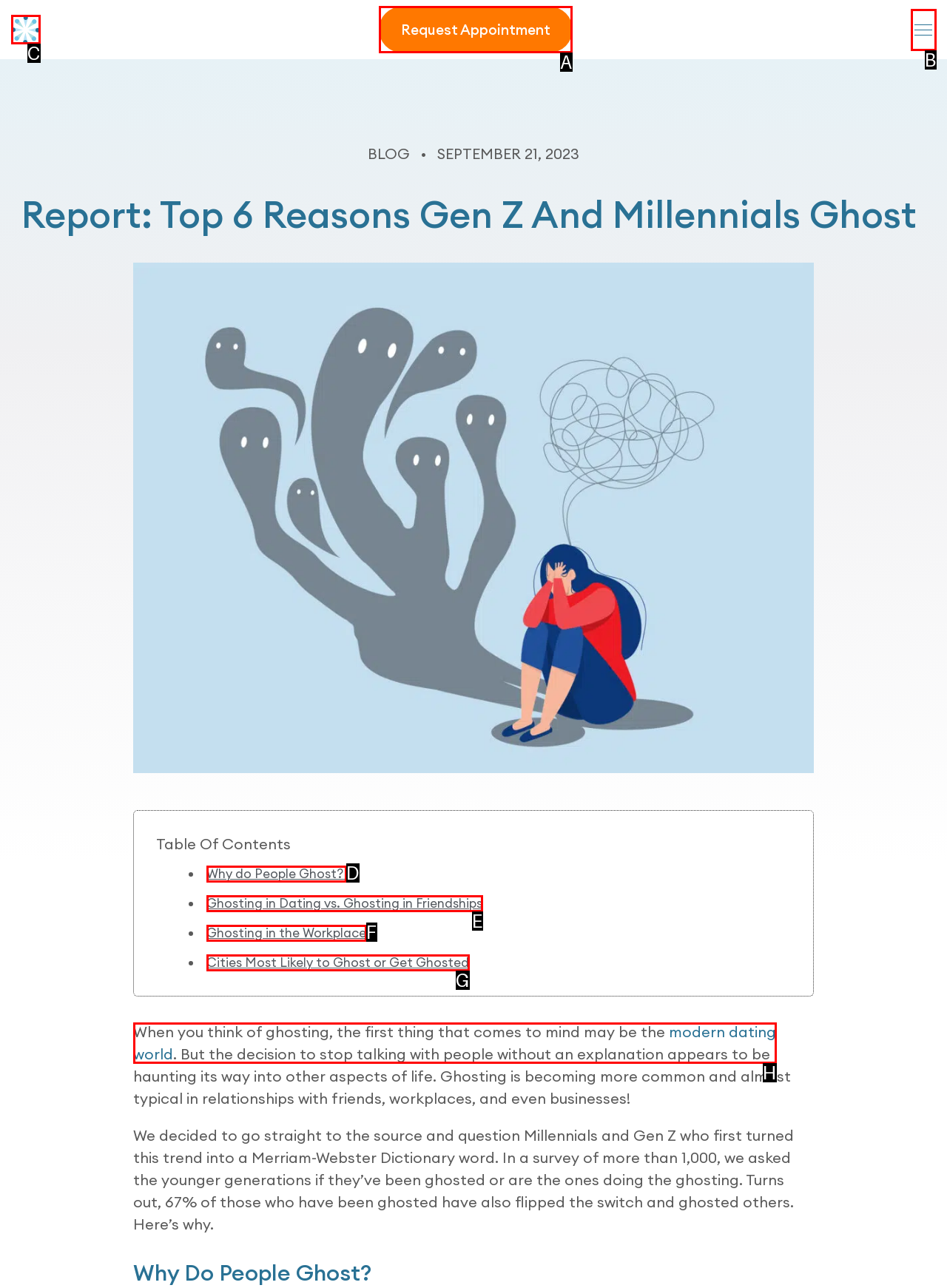Select the HTML element that needs to be clicked to carry out the task: Click the 'Request Appointment' link
Provide the letter of the correct option.

A